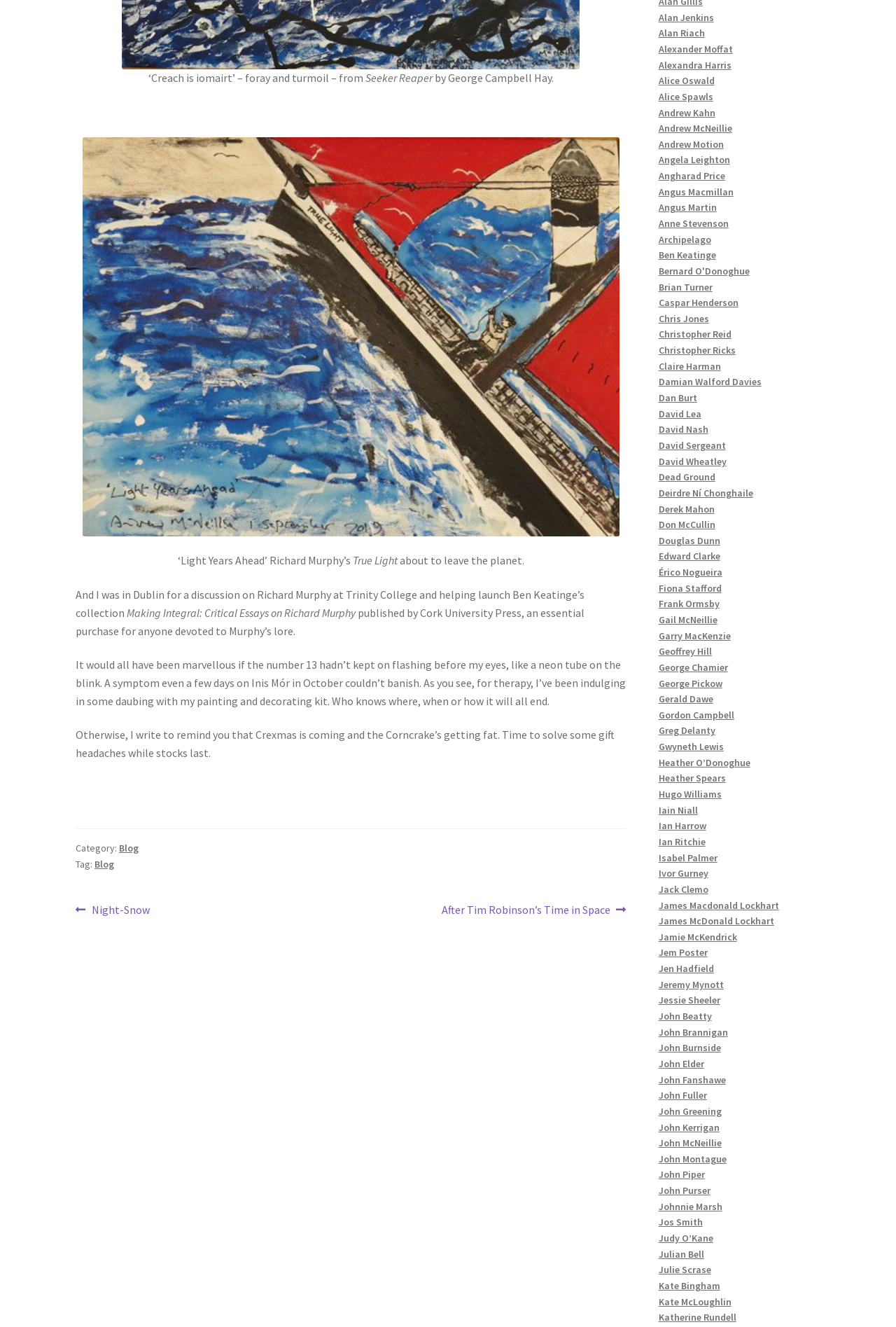What is the category of the blog post?
Please provide a single word or phrase as your answer based on the screenshot.

Blog